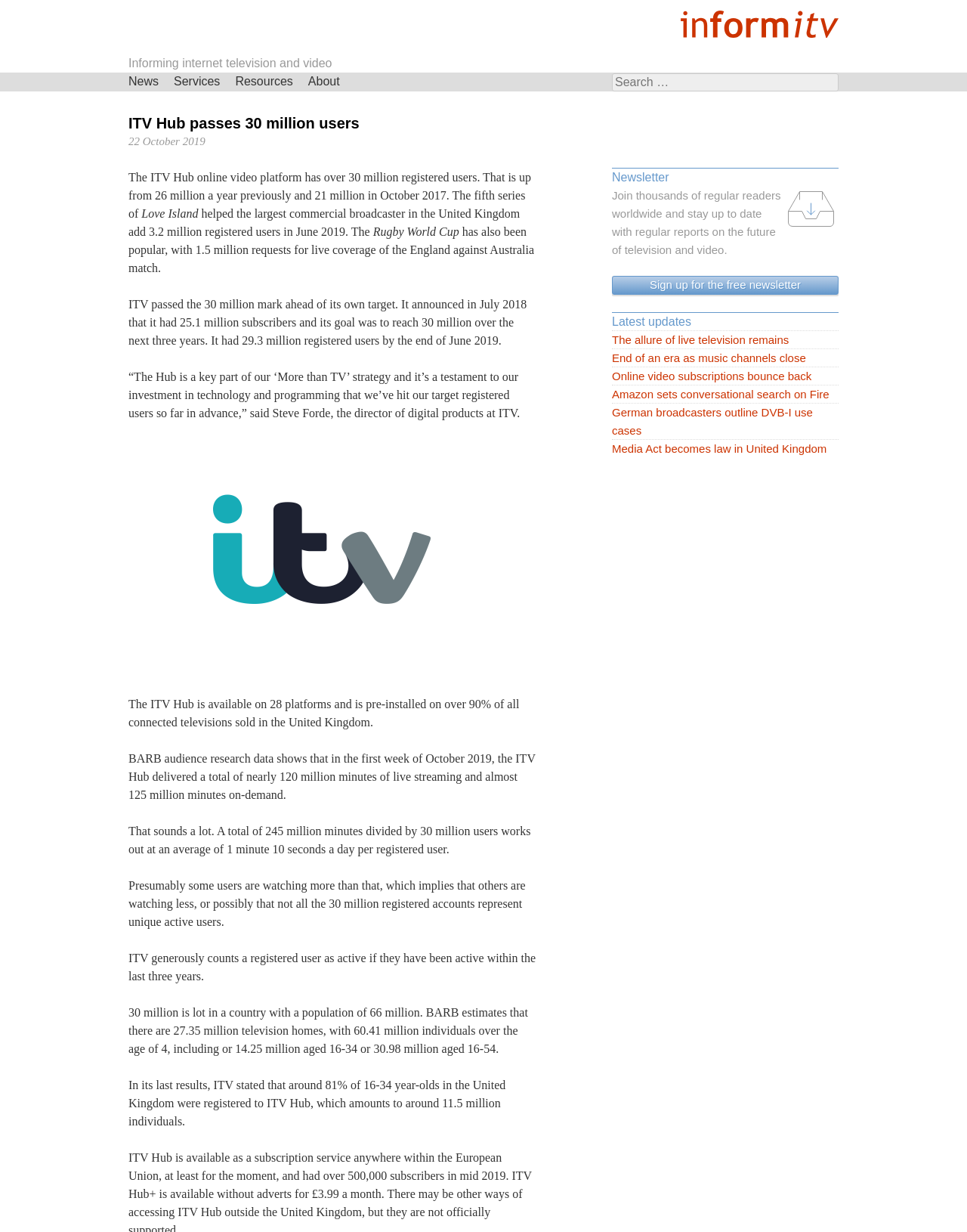What is the name of the online video platform?
Based on the visual information, provide a detailed and comprehensive answer.

The answer can be found in the article content, where it is mentioned that 'The ITV Hub online video platform has over 30 million registered users.'